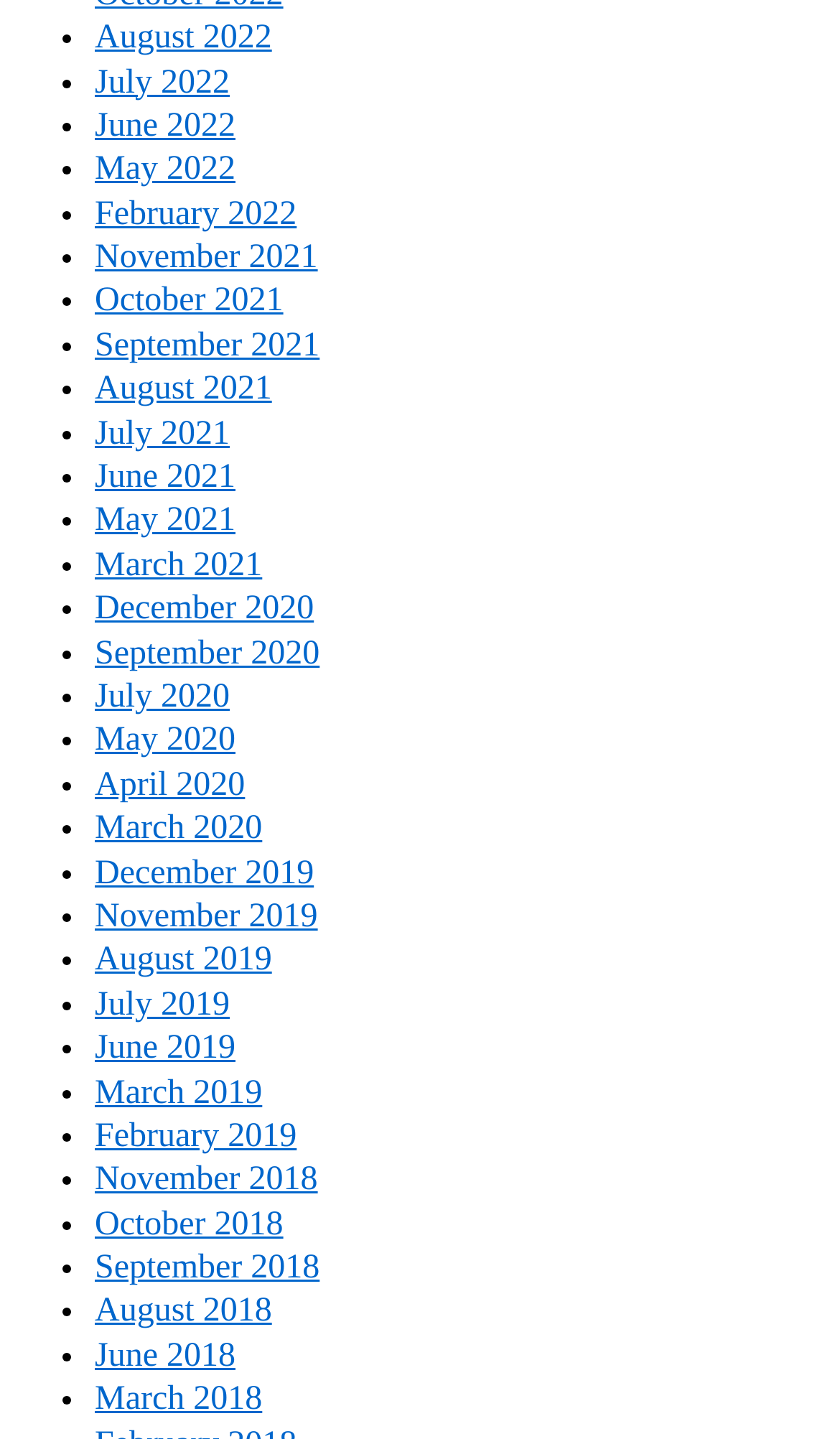Are there any months from 2020 listed?
Please describe in detail the information shown in the image to answer the question.

I scanned the list and found that there are several months from 2020 listed, including December 2020, September 2020, July 2020, May 2020, and April 2020.